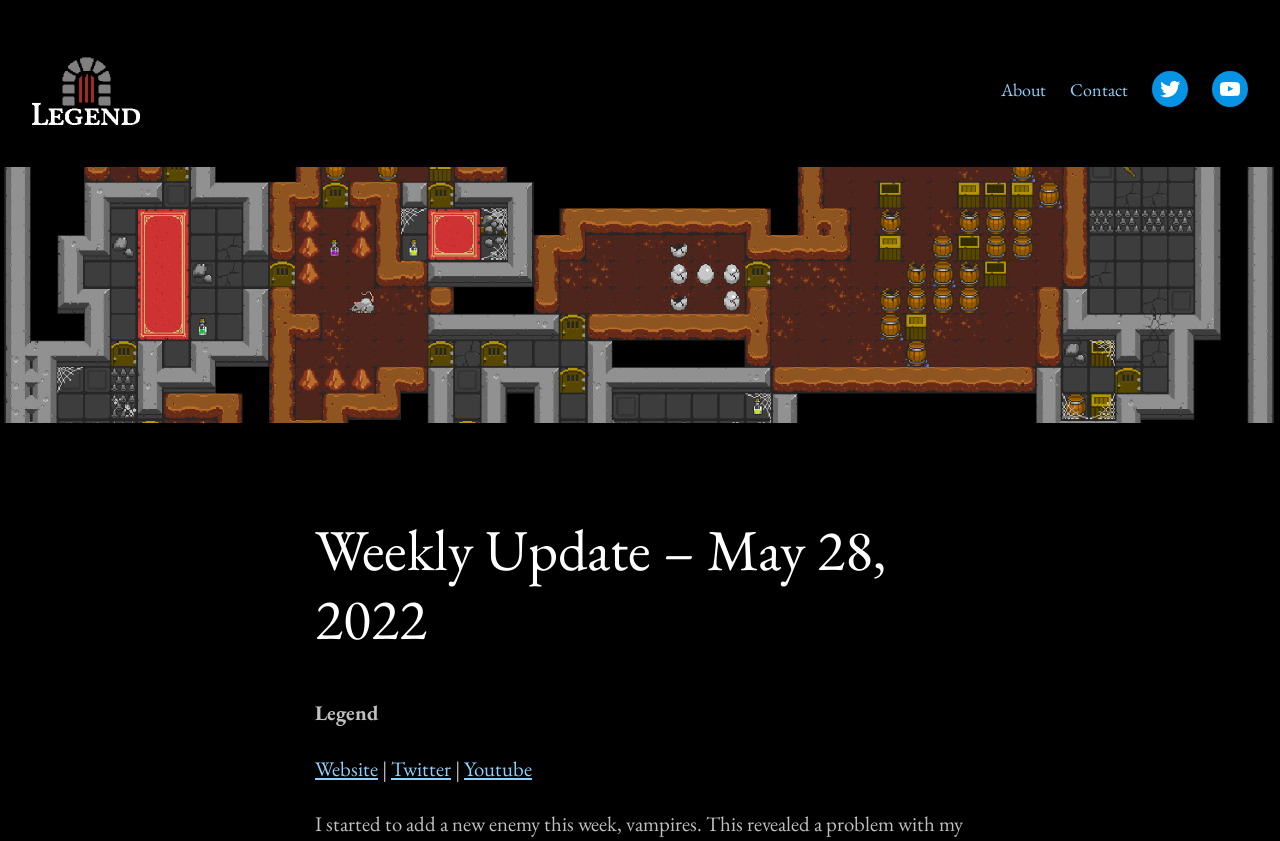How many figures are there on the page? Analyze the screenshot and reply with just one word or a short phrase.

1